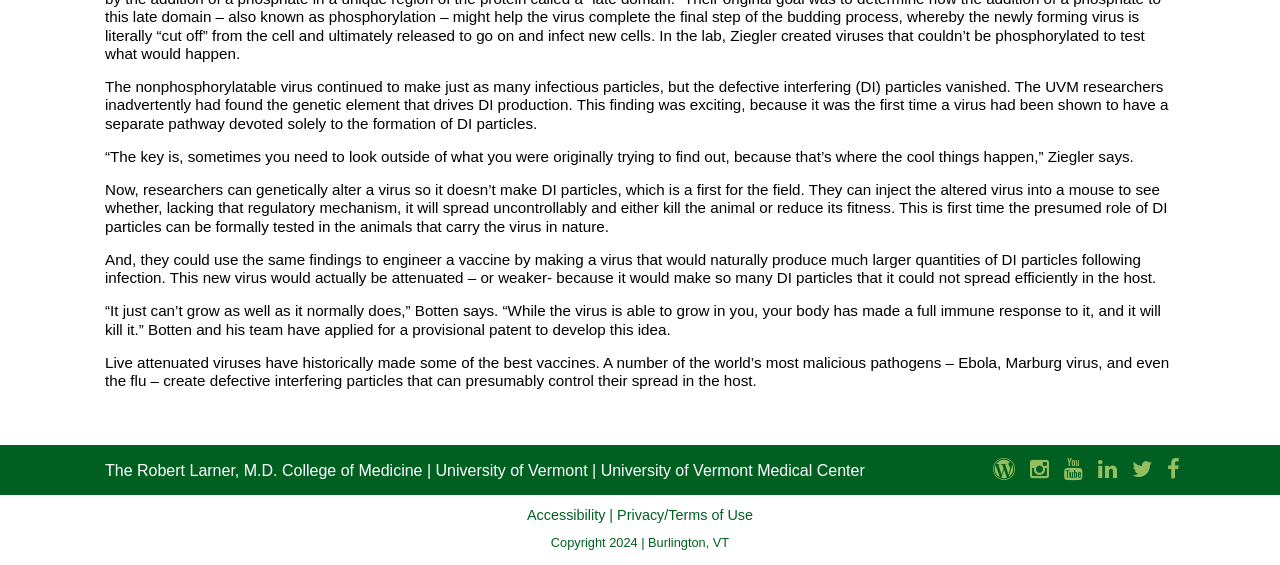Locate the bounding box coordinates of the element I should click to achieve the following instruction: "Check UVM Medicine Blog".

[0.772, 0.809, 0.797, 0.853]